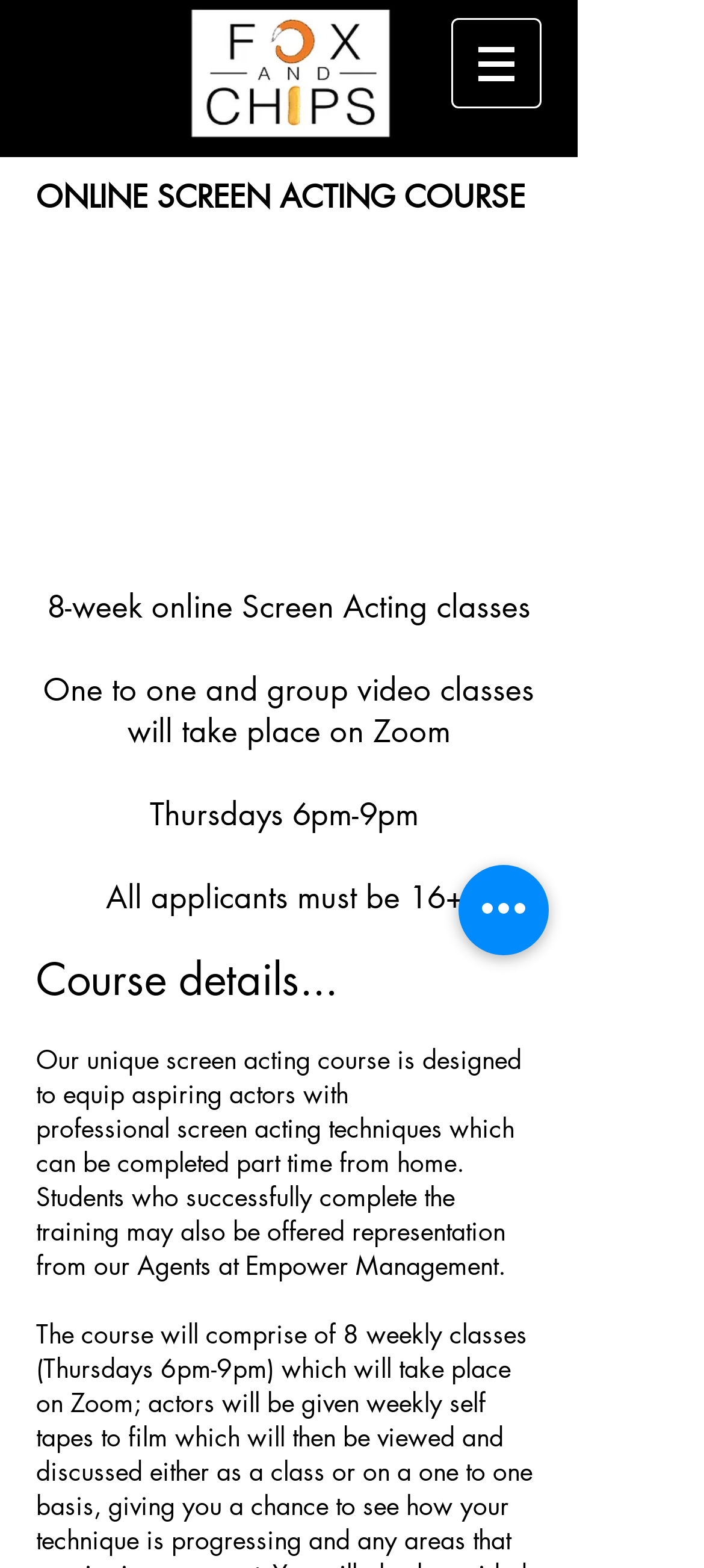Provide a brief response using a word or short phrase to this question:
How many headings are on the webpage?

7